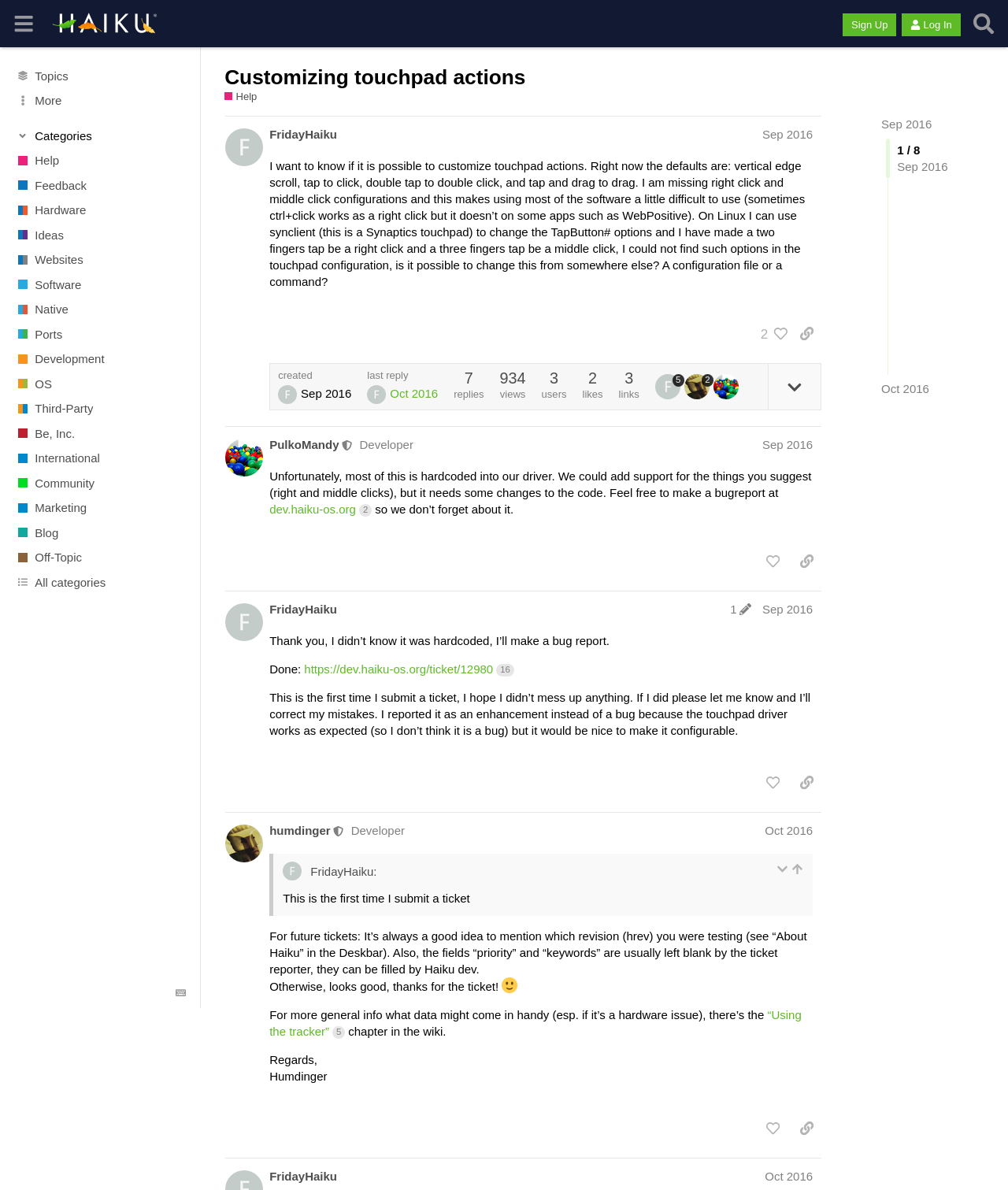Offer a meticulous caption that includes all visible features of the webpage.

This webpage is a help forum page from the Haiku Community, specifically discussing customizing touchpad actions. At the top, there is a header section with a button to expand the sidebar, a link to the Haiku Community, and buttons to sign up and log in. On the right side of the header, there are buttons for search and more options.

Below the header, there is a navigation section with links to various topics, including Help, Feedback, Hardware, and more. Each link has an accompanying image.

The main content of the page is a discussion thread with two posts. The first post, from FridayHaiku, asks about customizing touchpad actions and describes the current default settings. The post includes a detailed description of the issue and a request for help.

Below the first post, there are various buttons and links, including options to like the post, copy a link to the post, and expand topic details. There is also information about the post, such as the creation date and the number of replies, views, and likes.

The second post, from PulkoMandy, is a response to the first post. It explains that the requested features are hardcoded into the driver and suggests making a bug report to add support for right and middle clicks. The post includes a link to the Haiku OS development website.

Throughout the page, there are various images, including icons for links and buttons, as well as user avatars. The layout is organized, with clear headings and concise text, making it easy to follow the discussion thread.